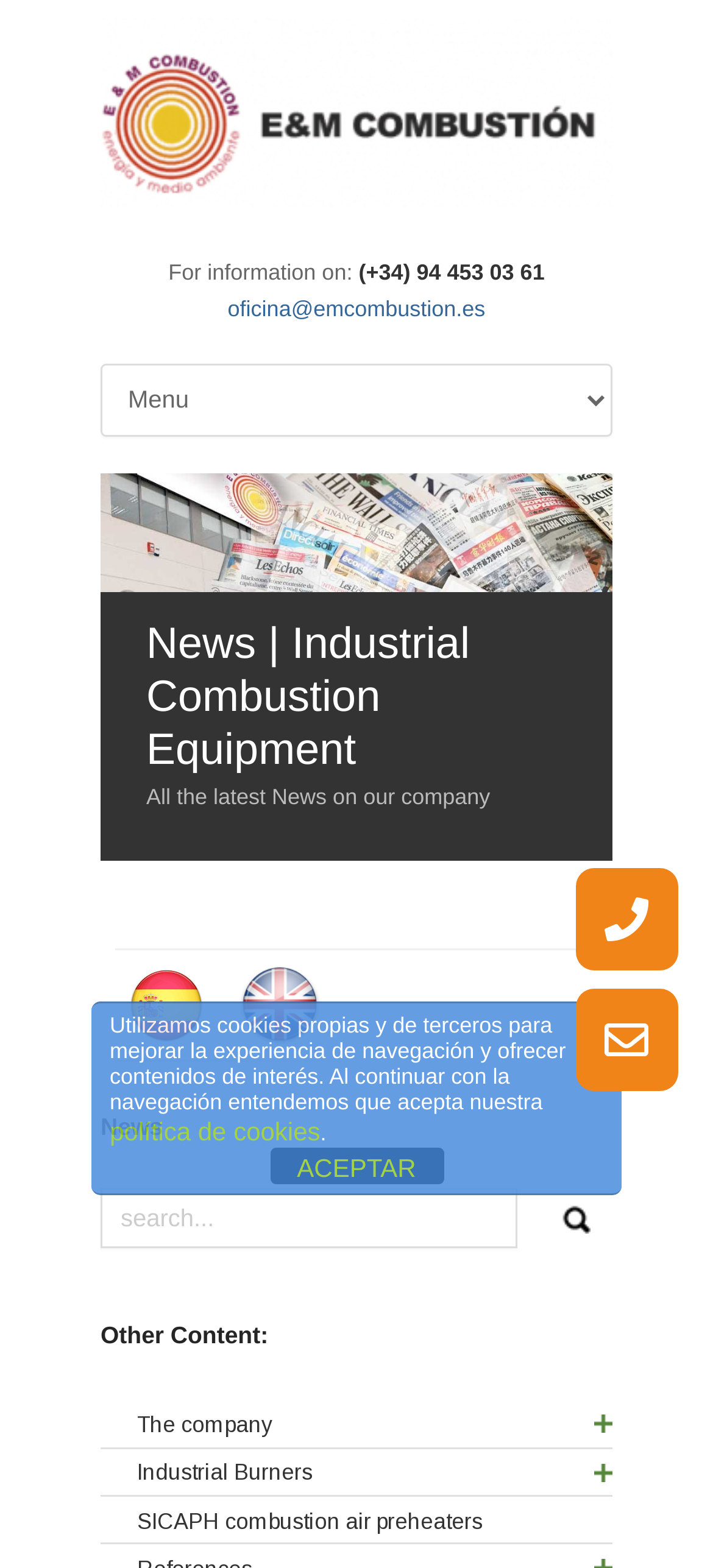Based on the image, please elaborate on the answer to the following question:
What is the purpose of the textbox?

I found the purpose of the textbox by looking at the StaticText element with the text 'search...' which is located inside the textbox, indicating that it is used for searching.